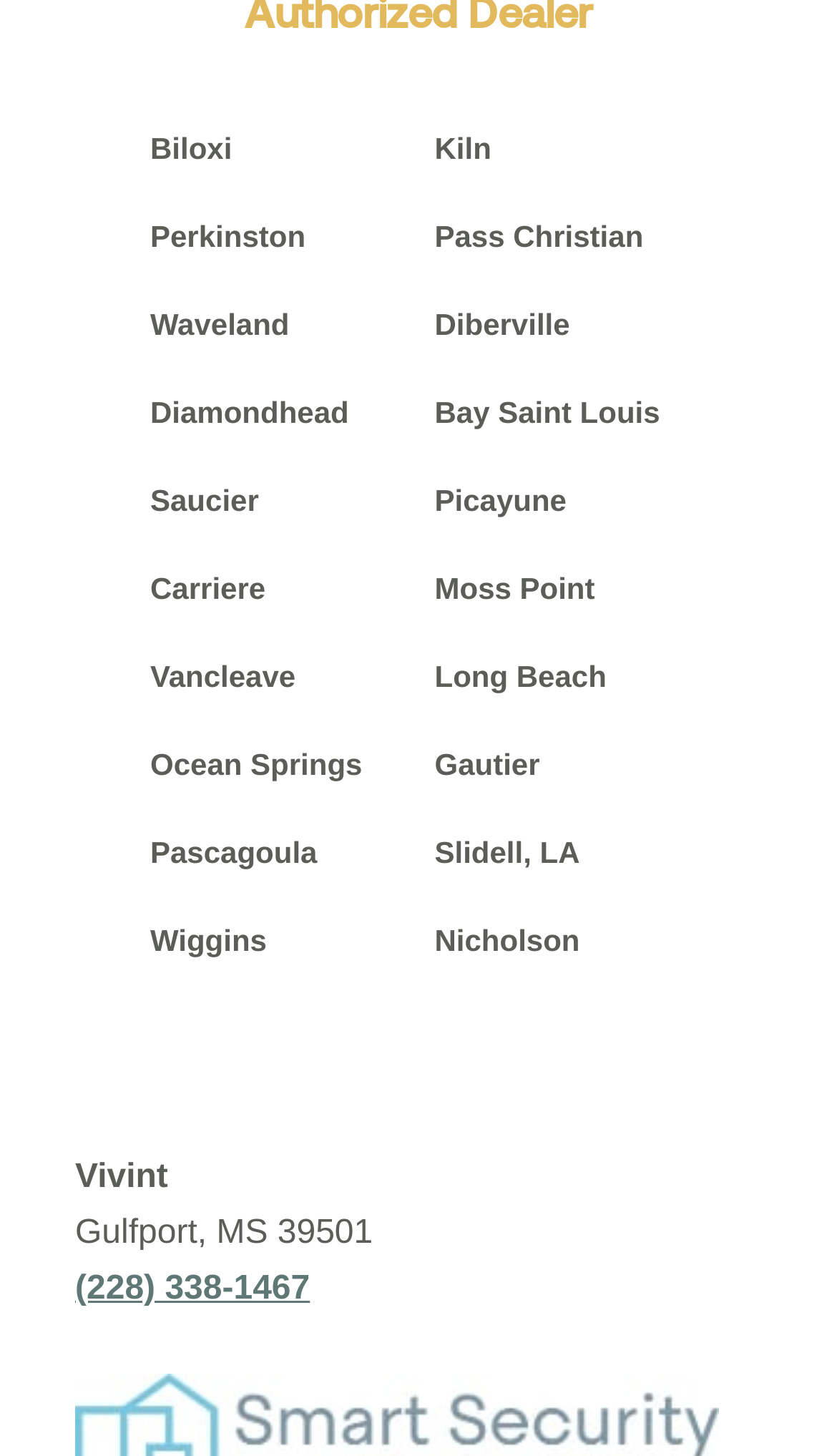What is the location of the city 'Picayune' relative to 'Biloxi'?
Based on the image, give a one-word or short phrase answer.

Below